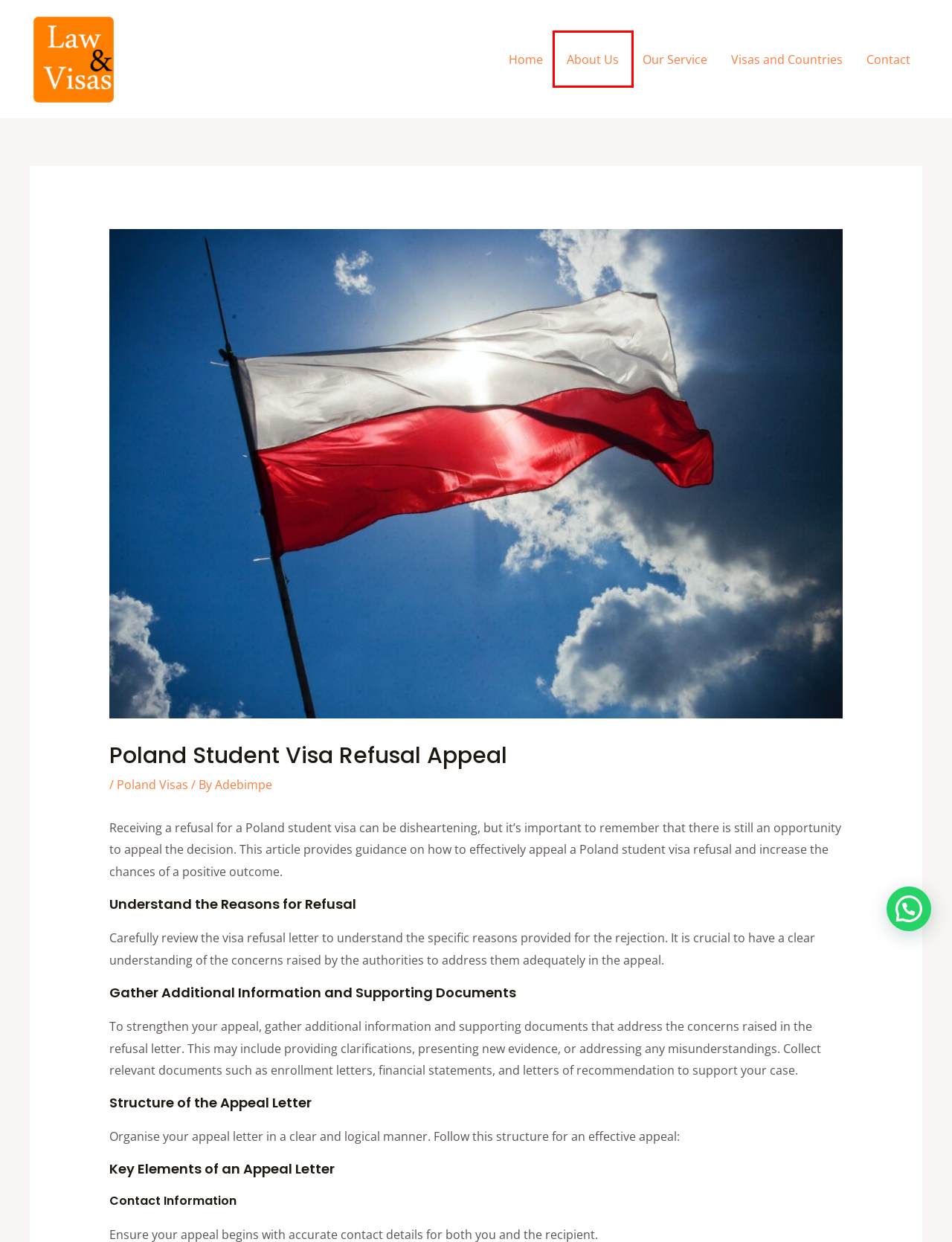With the provided screenshot showing a webpage and a red bounding box, determine which webpage description best fits the new page that appears after clicking the element inside the red box. Here are the options:
A. Visas and Countries - lawandvisas.com
B. Visa Application | Immigration Lawyer in Nigeria | Lawndvisas.com
C. Adebimpe, Author at lawandvisas.com
D. Contact us | Immigration Lawyers In Nigeria
E. Poland Visas
F. How to Contact Law and Visas - Complaint Procedure
G. How to Apply for a Trinidad Visit Visa from Nigeria?
H. About Us | Specialist Immigration Firm In Nigeria

H